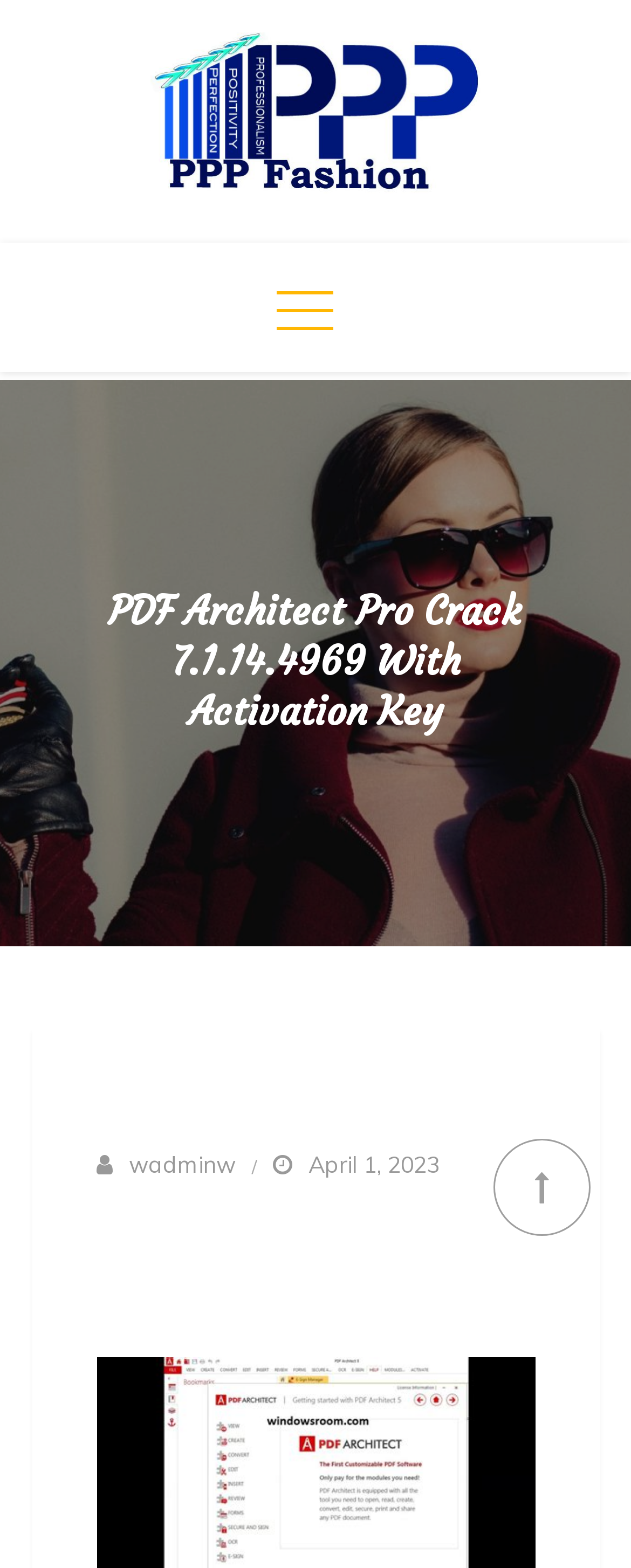Provide your answer in one word or a succinct phrase for the question: 
What is the name of the buying house?

PPP FASHION